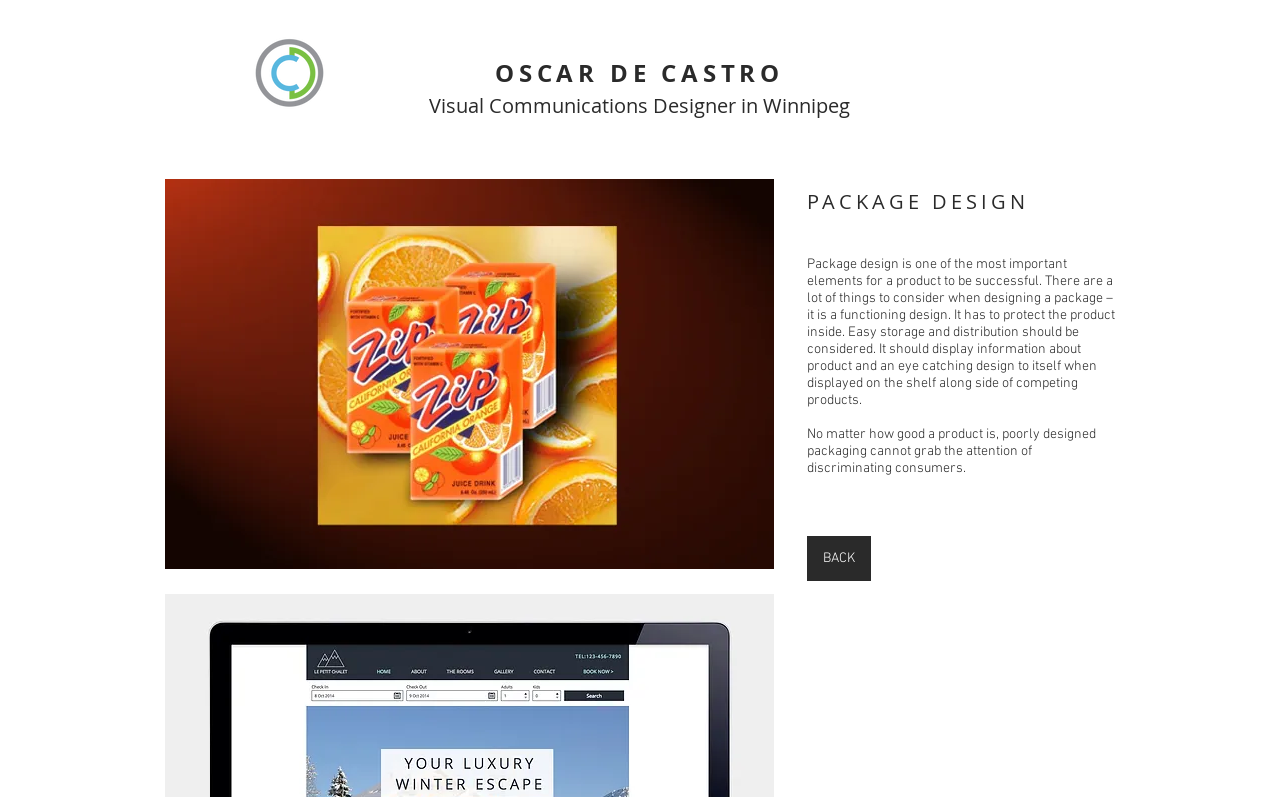Use the information in the screenshot to answer the question comprehensively: What can be found on the shelf?

According to the webpage, packaging design should be eye-catching when displayed on the shelf alongside competing products, which implies that competing products can be found on the shelf.